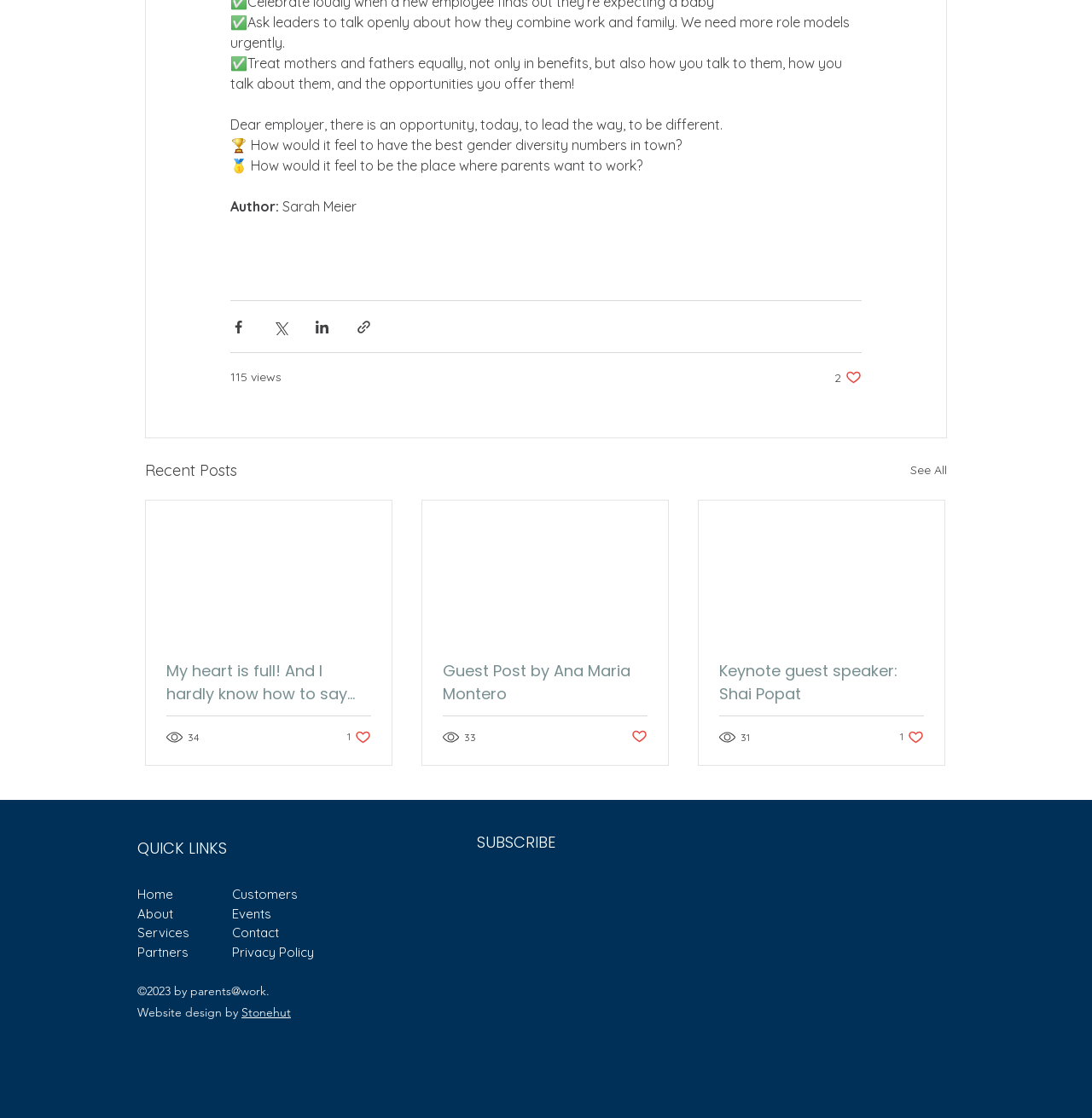Use a single word or phrase to respond to the question:
What is the name of the company that designed the website?

Stonehut